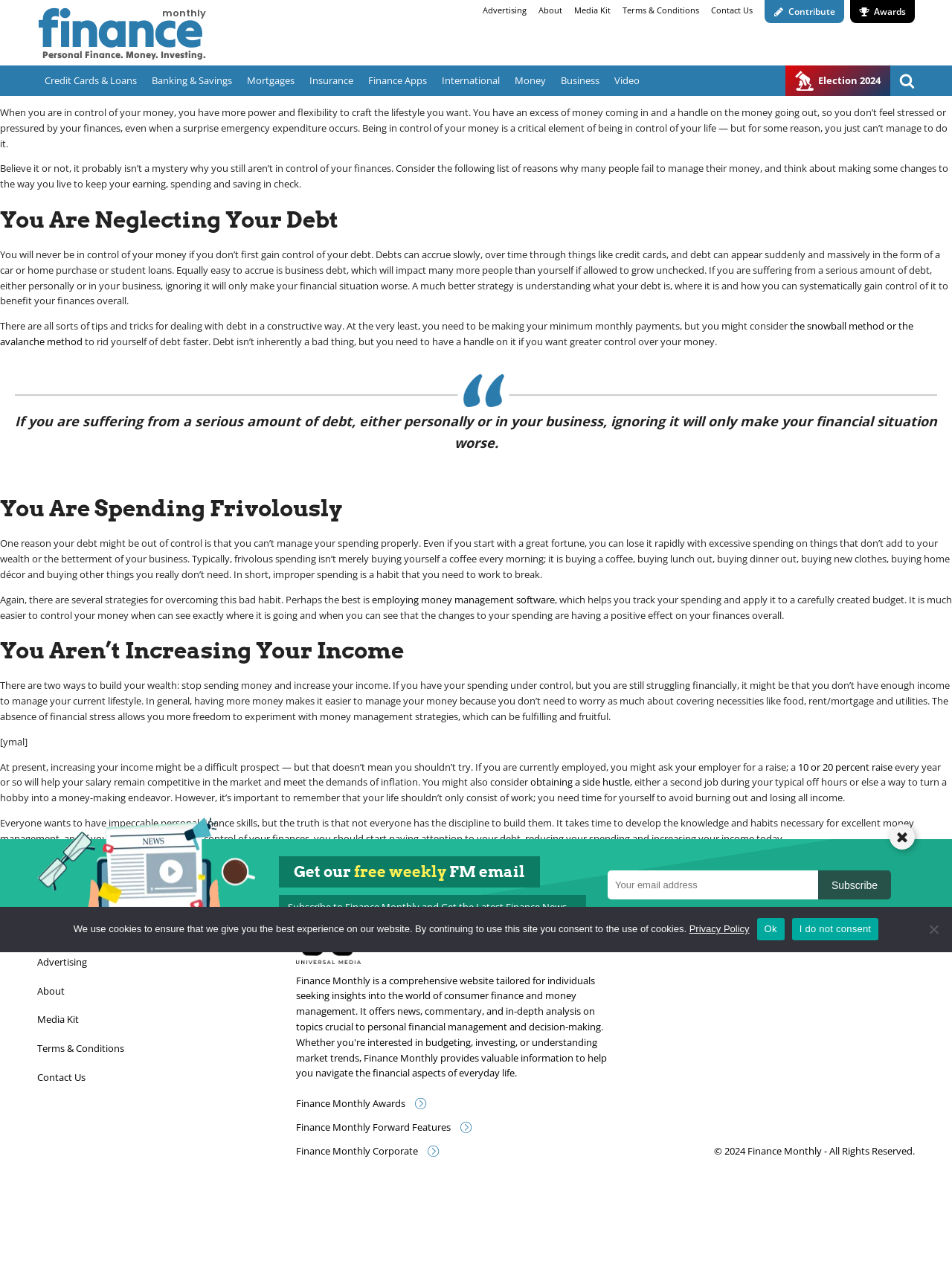Illustrate the webpage thoroughly, mentioning all important details.

This webpage is about personal finance and investing, with the title "Expenditure - Finance Monthly" at the top. The page is divided into several sections. At the top, there are links to various categories, including "Credit Cards & Loans", "Banking & Savings", "Mortgages", and more. Below these links, there is a section with a heading "Election 2024" and a search icon.

The main content of the page is an article about taking control of one's finances. The article is divided into several sections, each with a heading, such as "You Are Neglecting Your Debt", "You Are Spending Frivolously", and "You Aren’t Increasing Your Income". The article provides advice and strategies for managing debt, reducing spending, and increasing income.

On the right side of the page, there are links to other sections of the website, including "About", "Media Kit", "Terms & Conditions", and "Contact Us". There is also a section about Finance Monthly, with links to awards, forward features, and corporate information.

At the bottom of the page, there are links to social media platforms, including Facebook and Twitter, as well as a copyright notice and a close icon. There is also an image of a news illustration and a section to subscribe to a free weekly email newsletter.